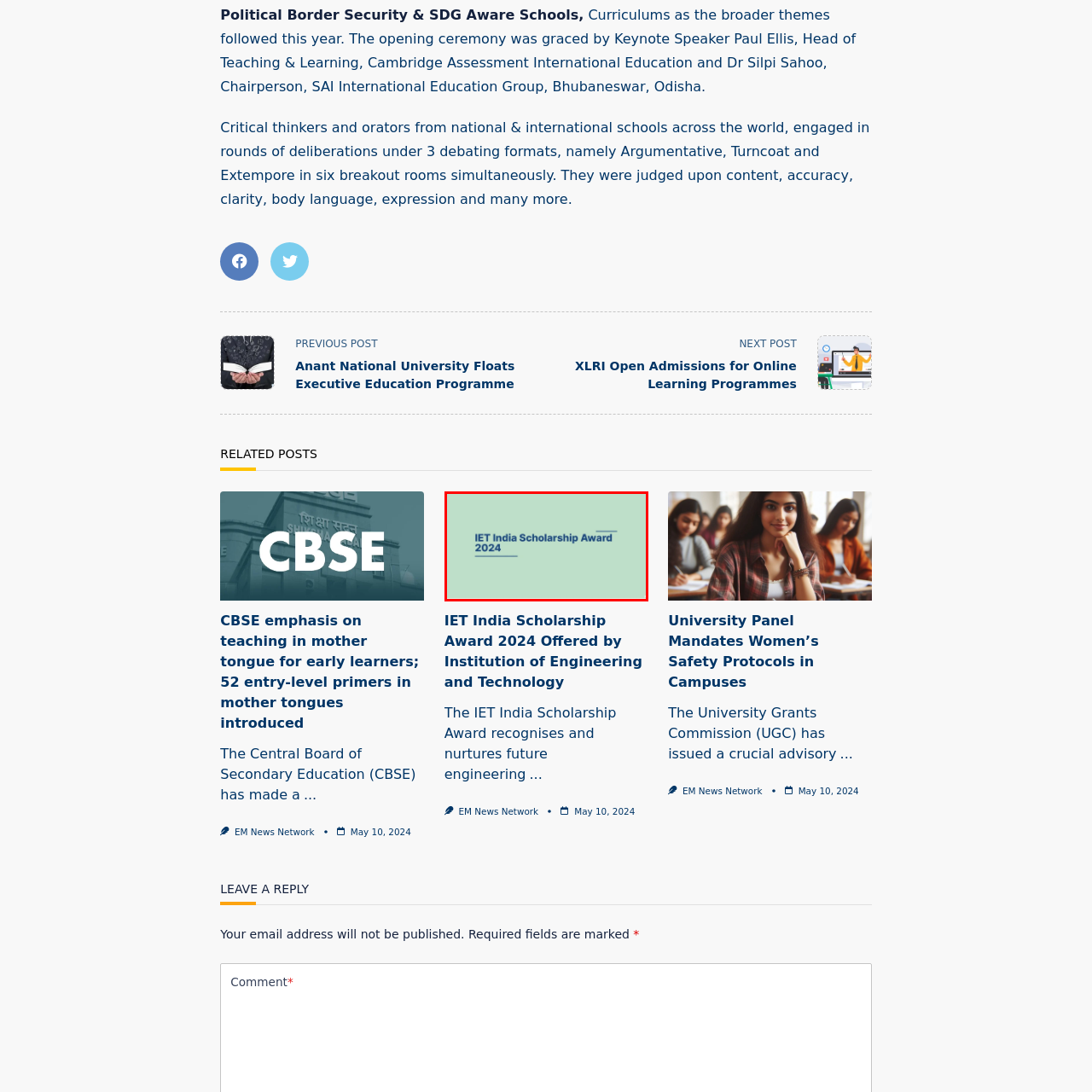Give a thorough and detailed explanation of the image enclosed by the red border.

The image features a clean and modern design highlighting the "IET India Scholarship Award 2024." The text is rendered in a bold, navy blue font against a soft, pastel green background, which creates a visually appealing contrast. This award aims to recognize and nurture future engineering talent in India, emphasizing the importance of educational support in the field. The simple yet effective presentation underscores the significance of the scholarship in fostering innovation and academic excellence among aspiring engineers.